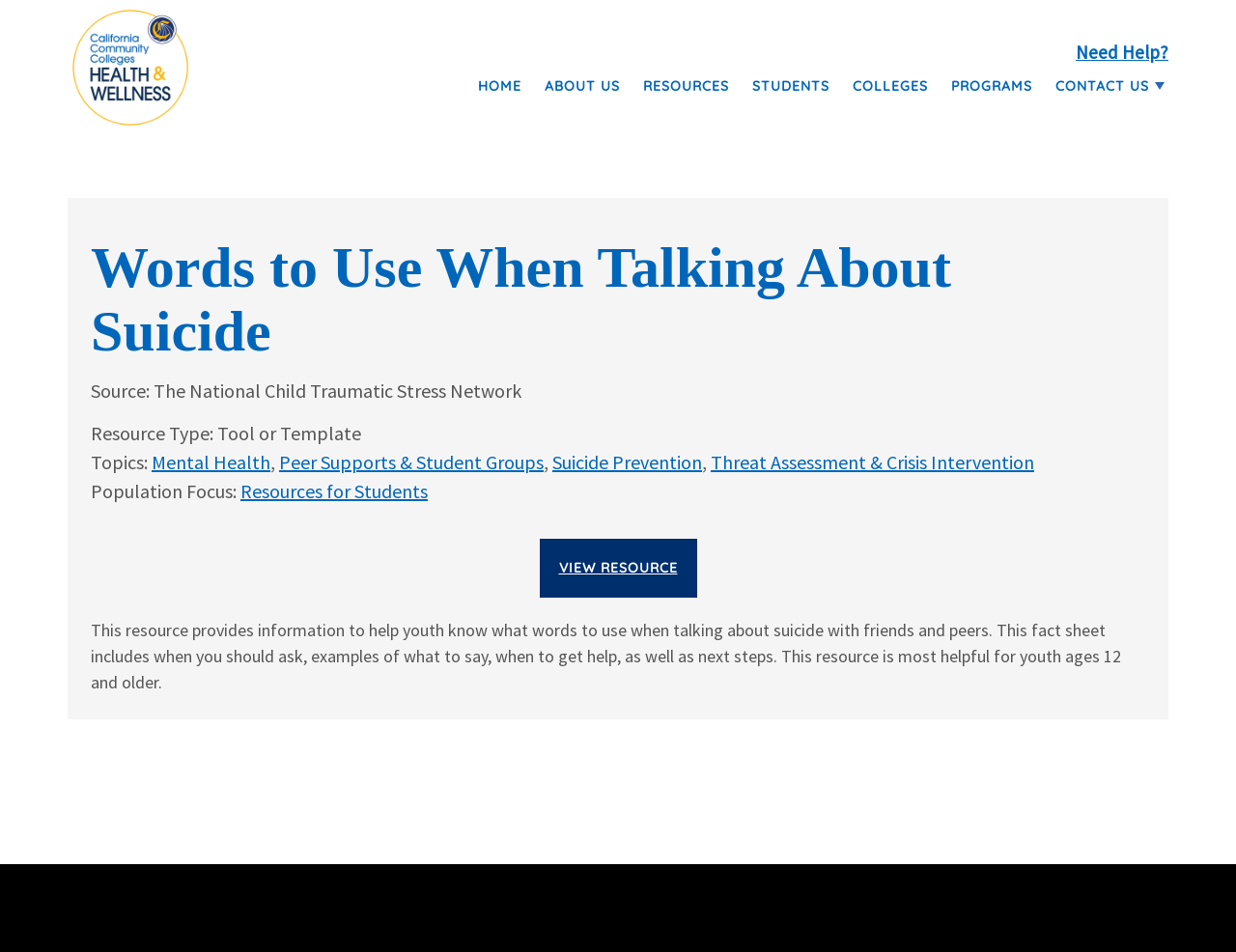Locate the bounding box coordinates of the element you need to click to accomplish the task described by this instruction: "get help".

[0.87, 0.042, 0.945, 0.066]